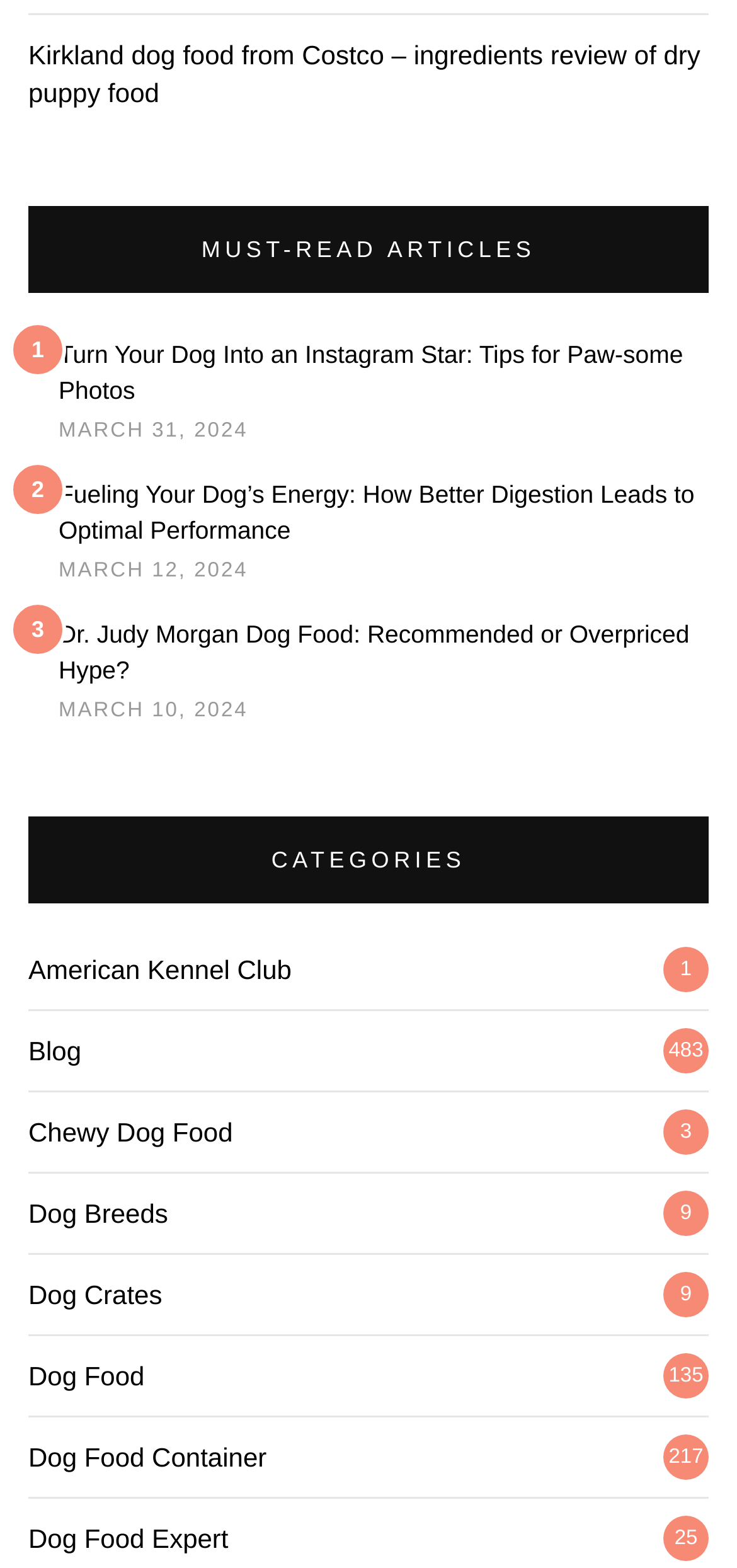Using the element description: "Dog Breeds", determine the bounding box coordinates for the specified UI element. The coordinates should be four float numbers between 0 and 1, [left, top, right, bottom].

[0.038, 0.764, 0.228, 0.784]